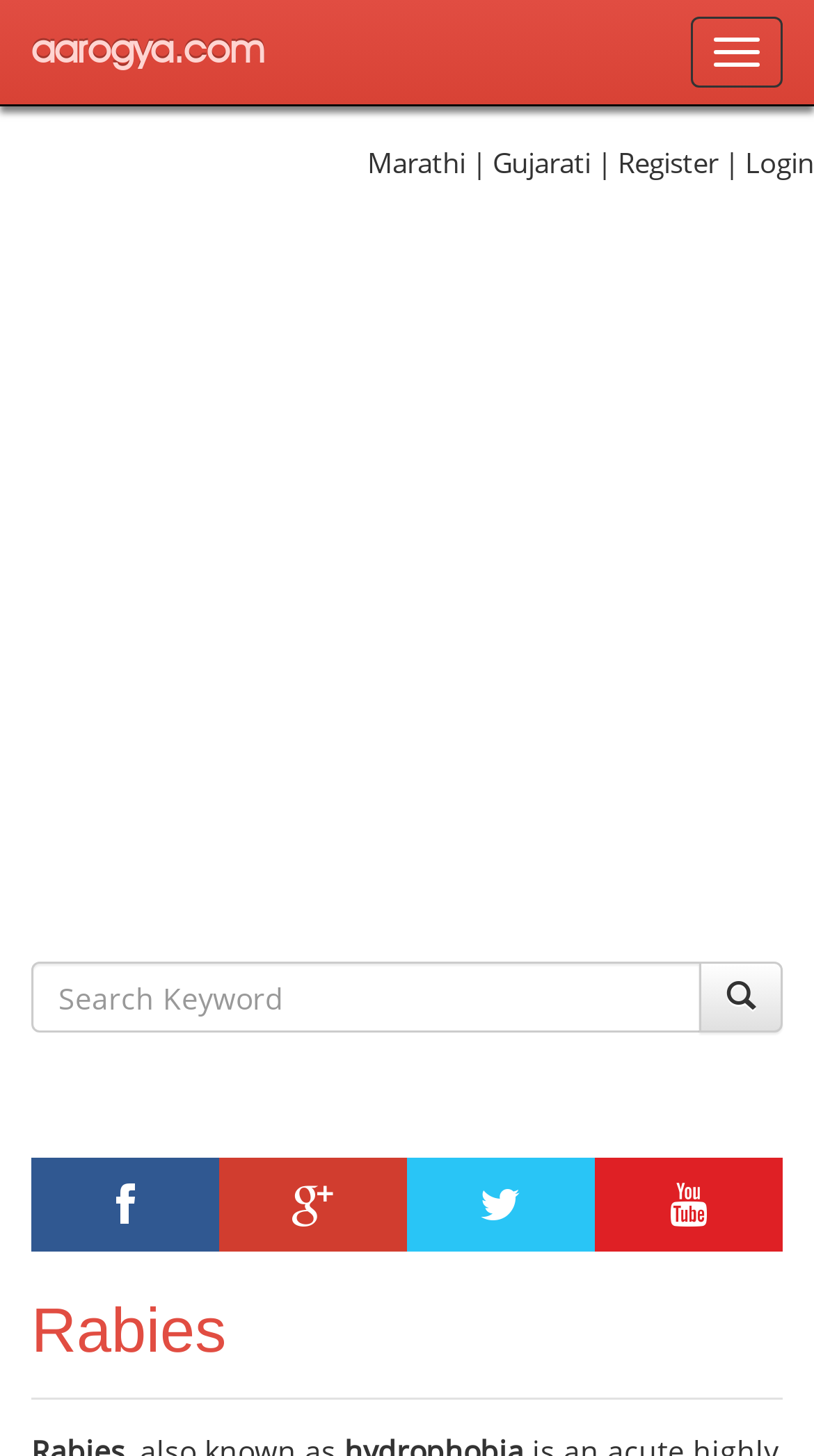Answer this question using a single word or a brief phrase:
What is the purpose of the textbox?

Search